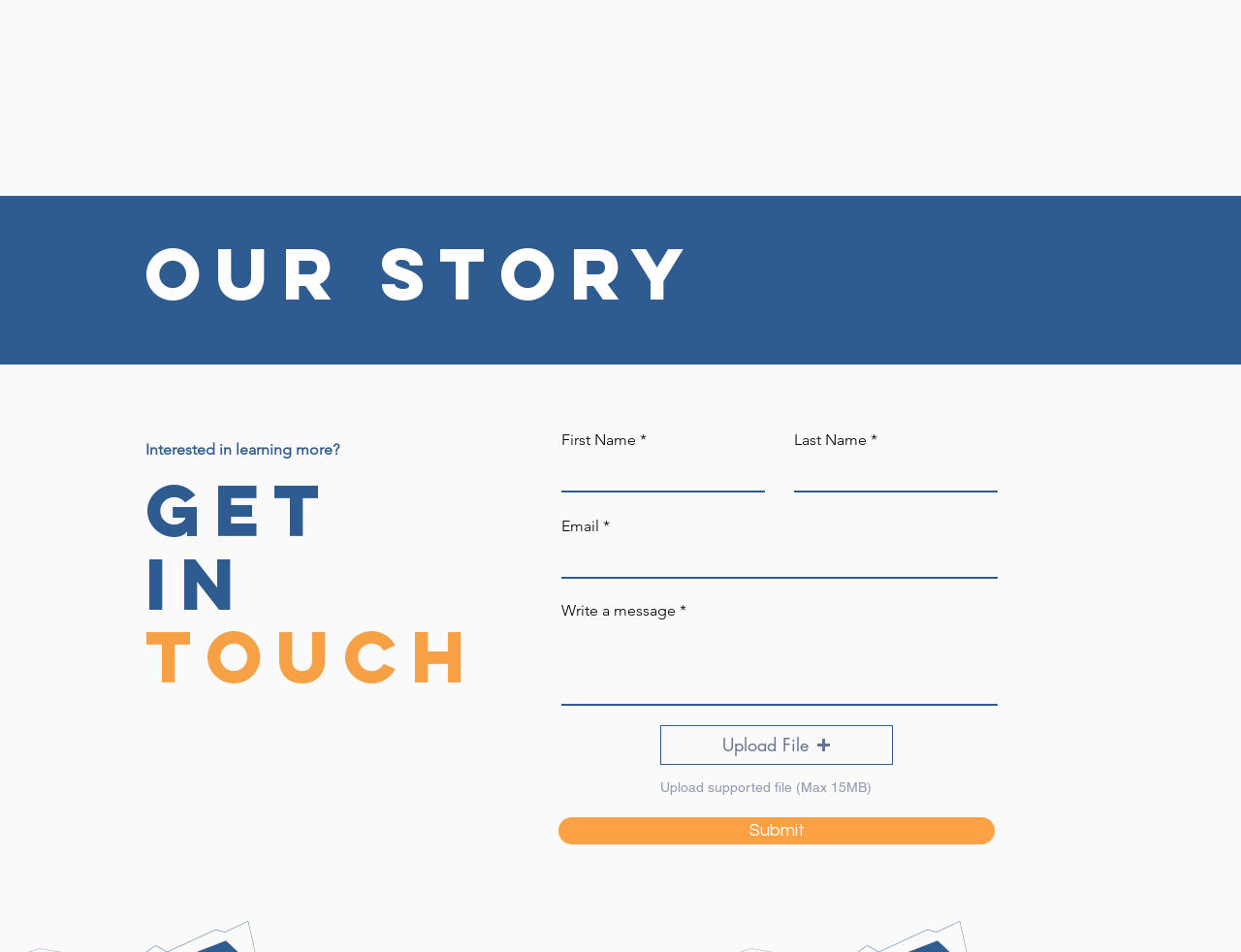What is the purpose of the 'Are you a health tech founder?' button?
Based on the screenshot, answer the question with a single word or phrase.

Dialog popup